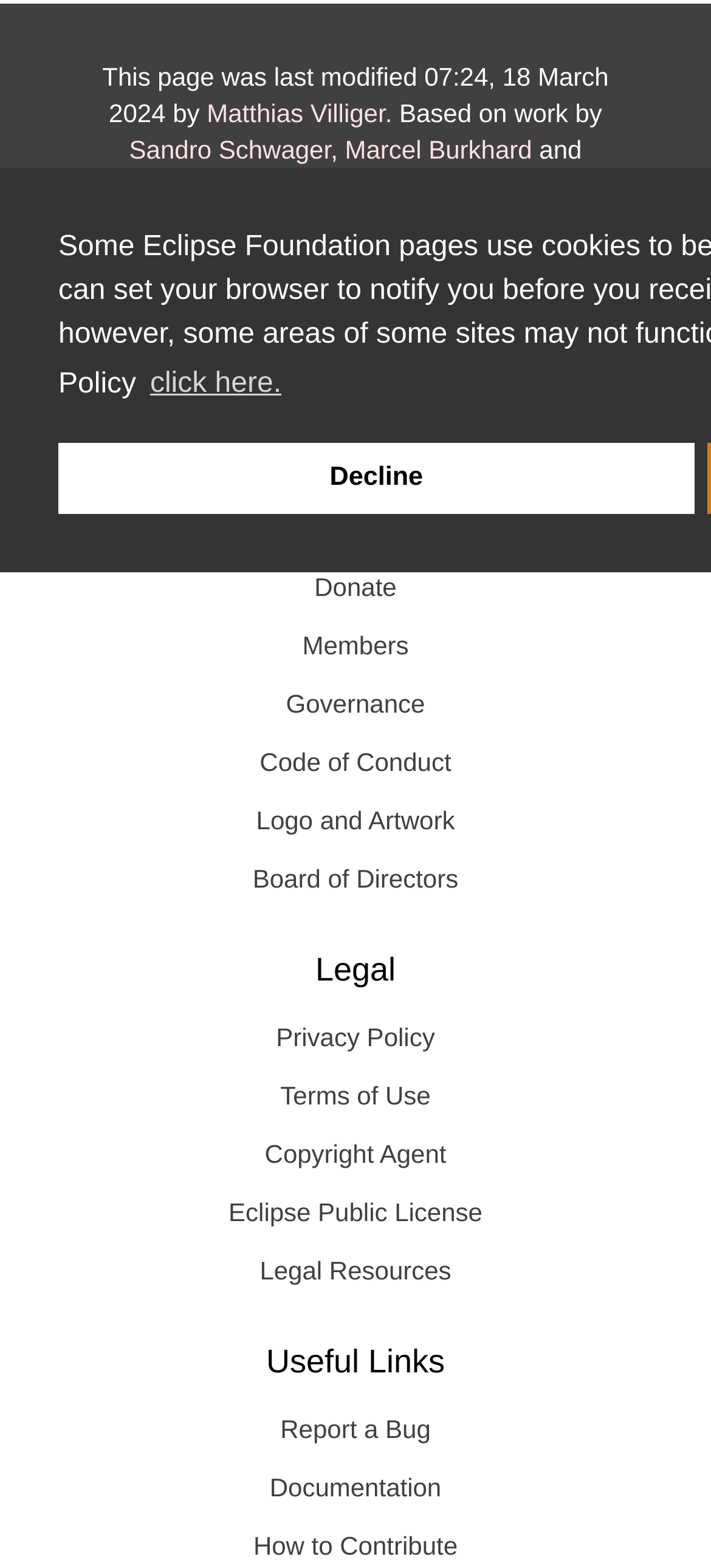From the element description alt="CLE Consulting Firm", predict the bounding box coordinates of the UI element. The coordinates must be specified in the format (top-left x, top-left y, bottom-right x, bottom-right y) and should be within the 0 to 1 range.

None